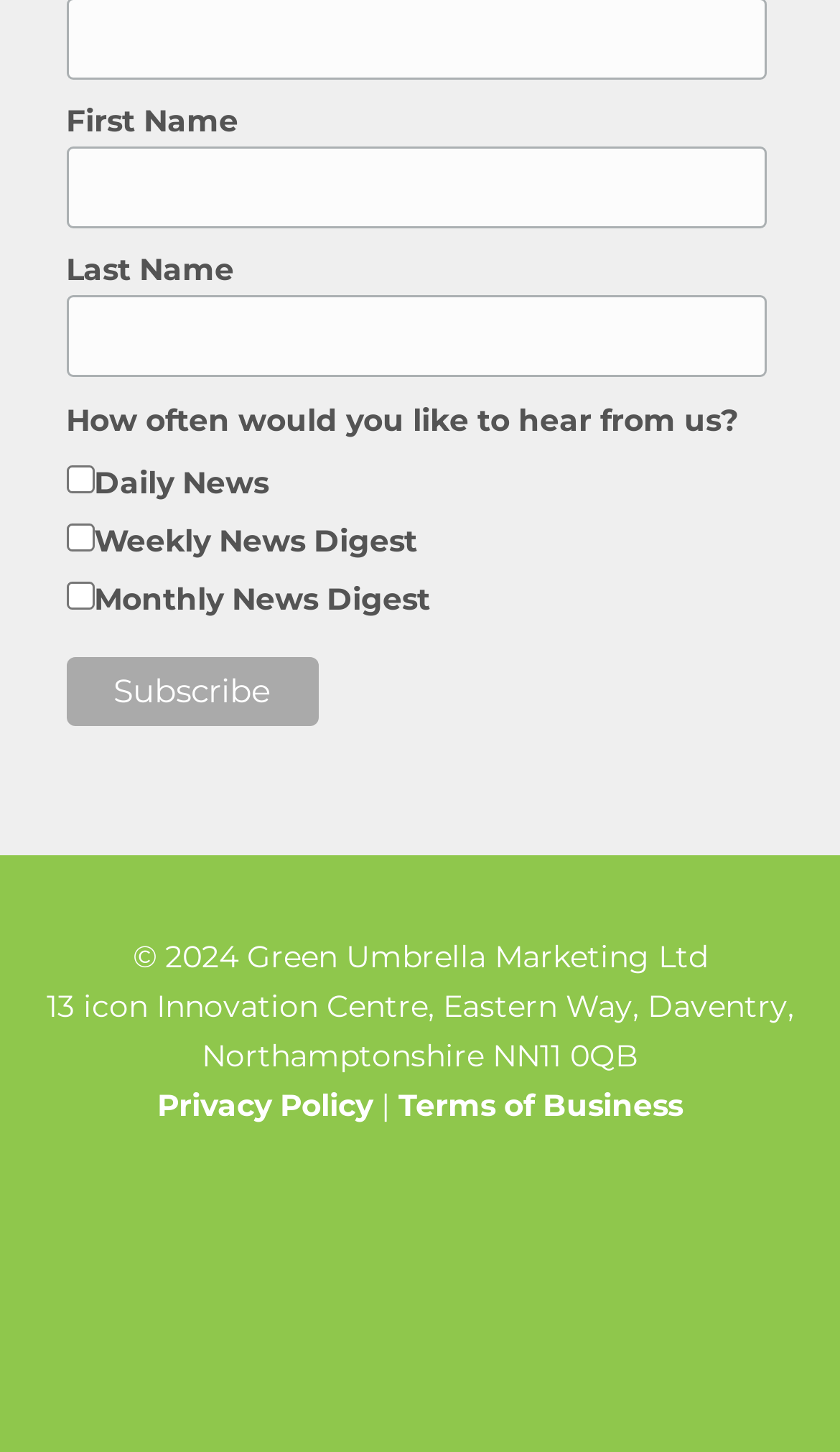Use a single word or phrase to answer the question: What is the purpose of the form?

Subscription